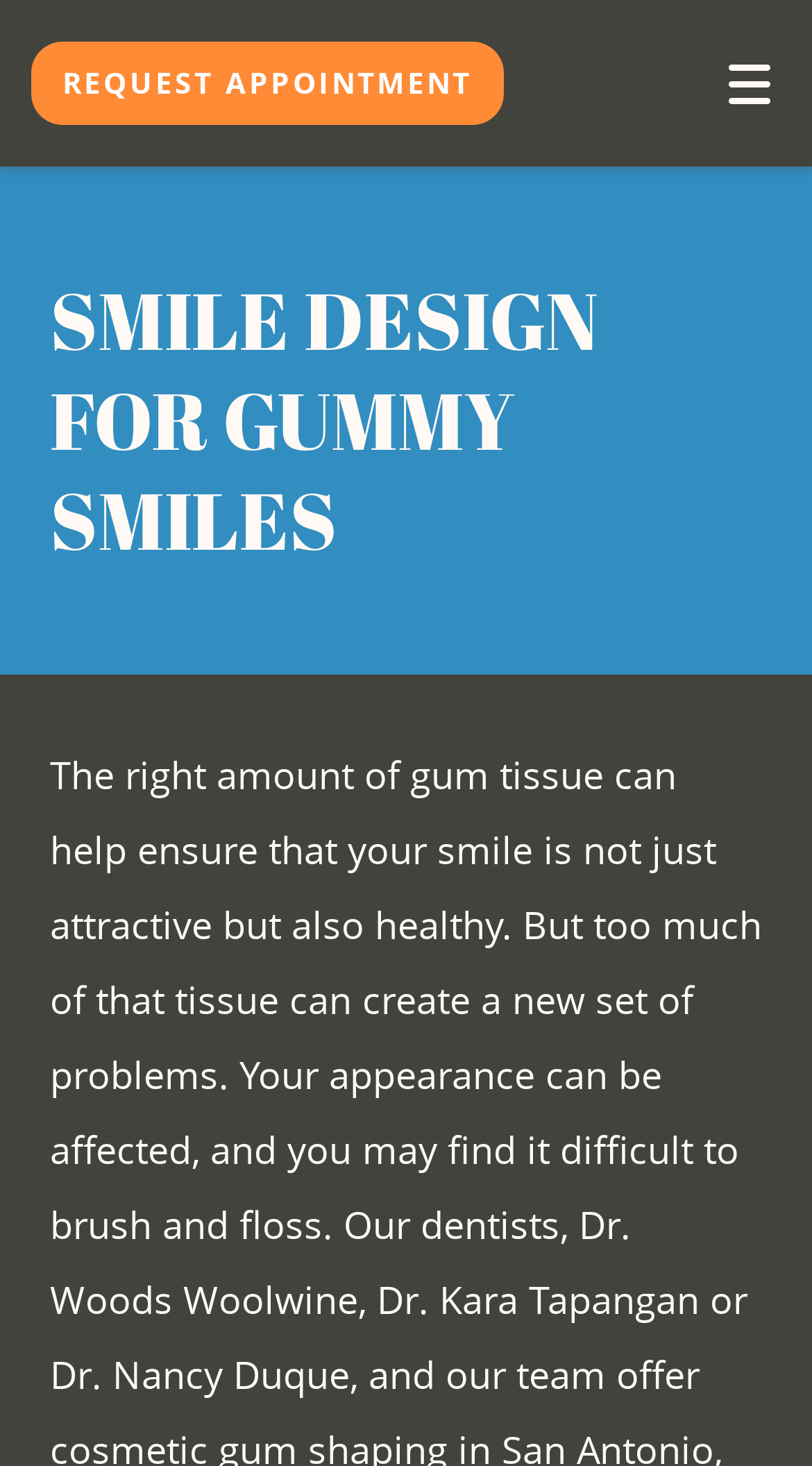Indicate the bounding box coordinates of the clickable region to achieve the following instruction: "Toggle the mobile menu."

[0.846, 0.015, 1.0, 0.099]